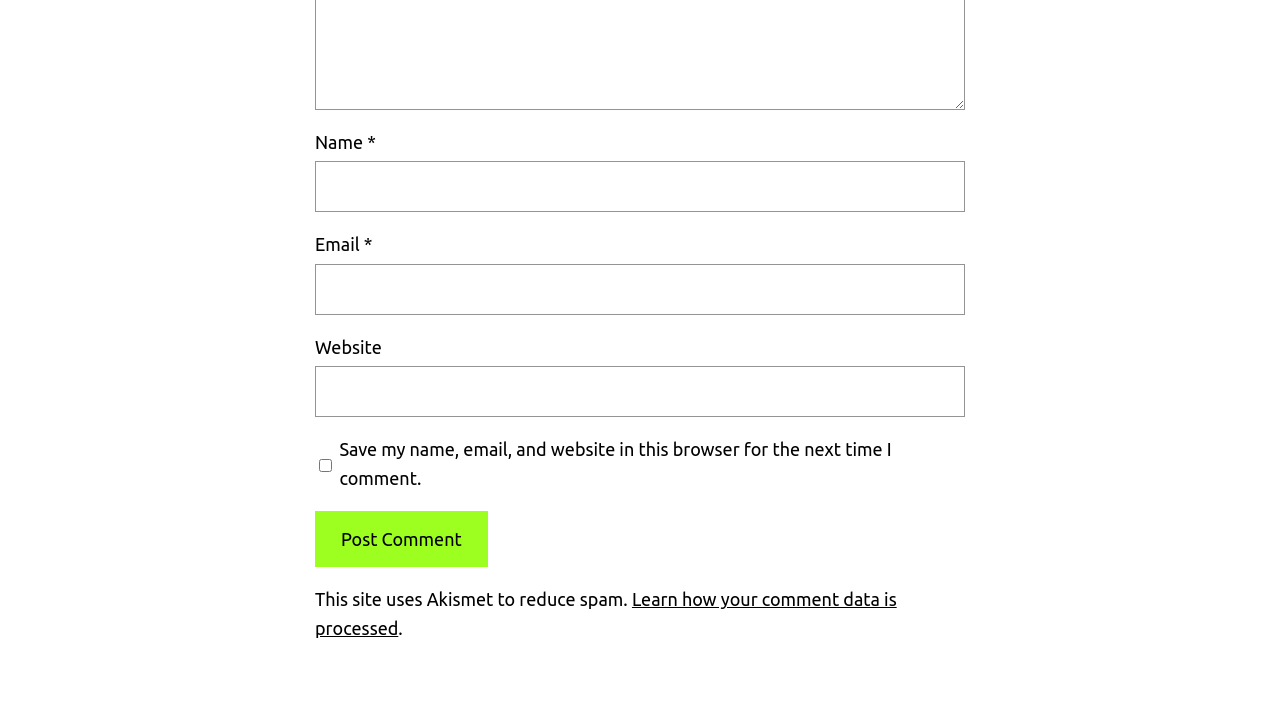Provide a single word or phrase to answer the given question: 
What is the purpose of the checkbox?

Save comment data